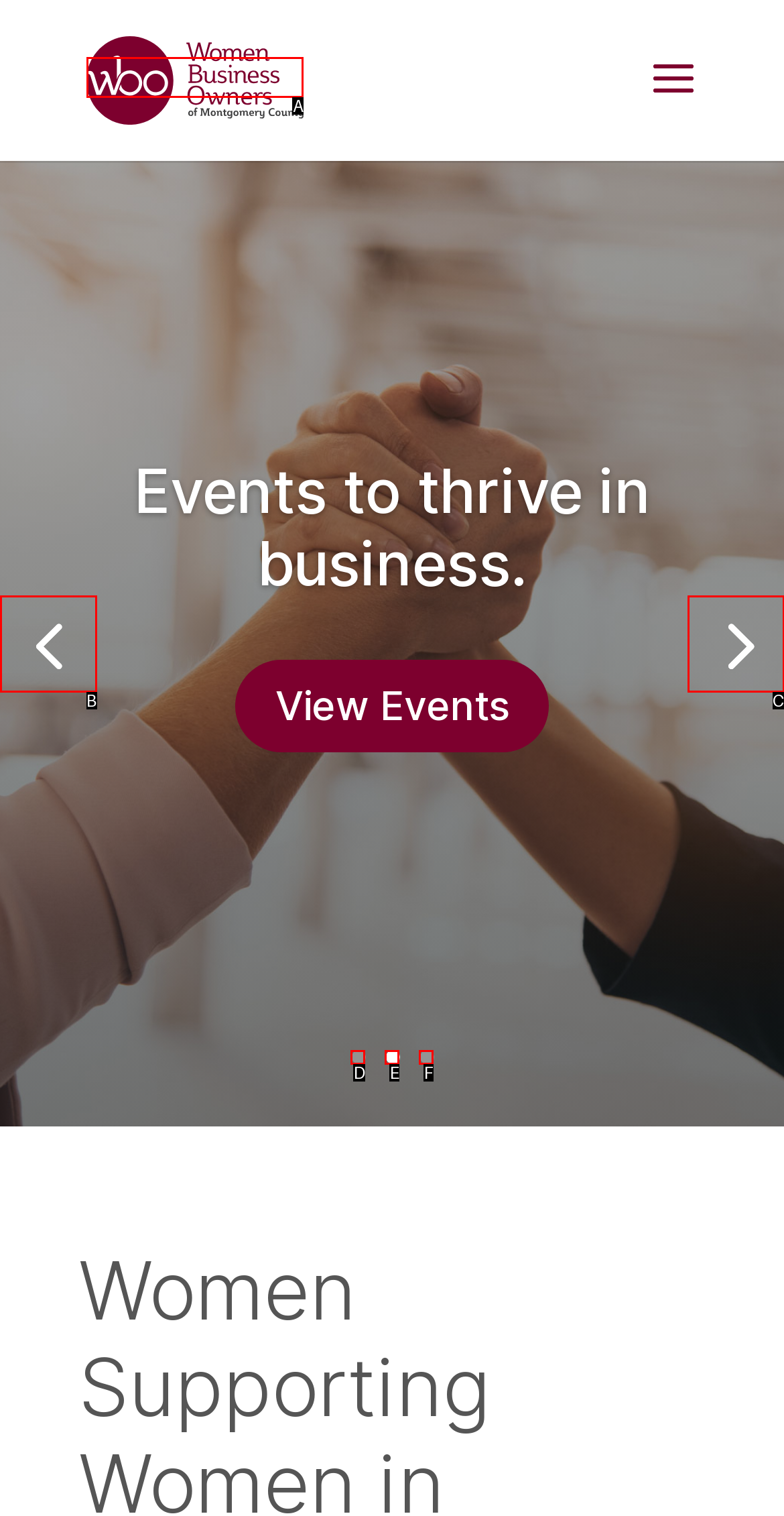Select the letter that corresponds to this element description: Previous
Answer with the letter of the correct option directly.

B